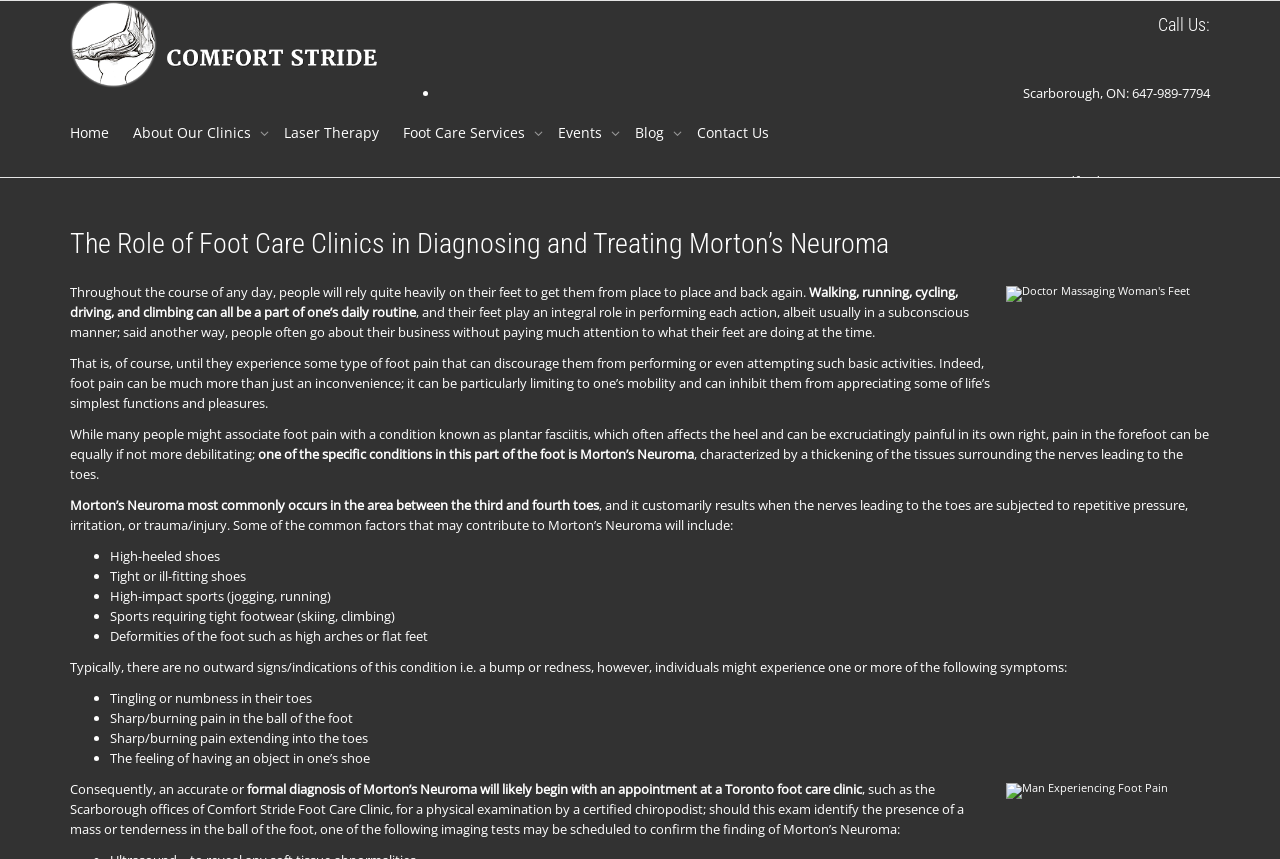Locate the bounding box coordinates of the region to be clicked to comply with the following instruction: "Check the 'Blog' section". The coordinates must be four float numbers between 0 and 1, in the form [left, top, right, bottom].

[0.496, 0.104, 0.526, 0.206]